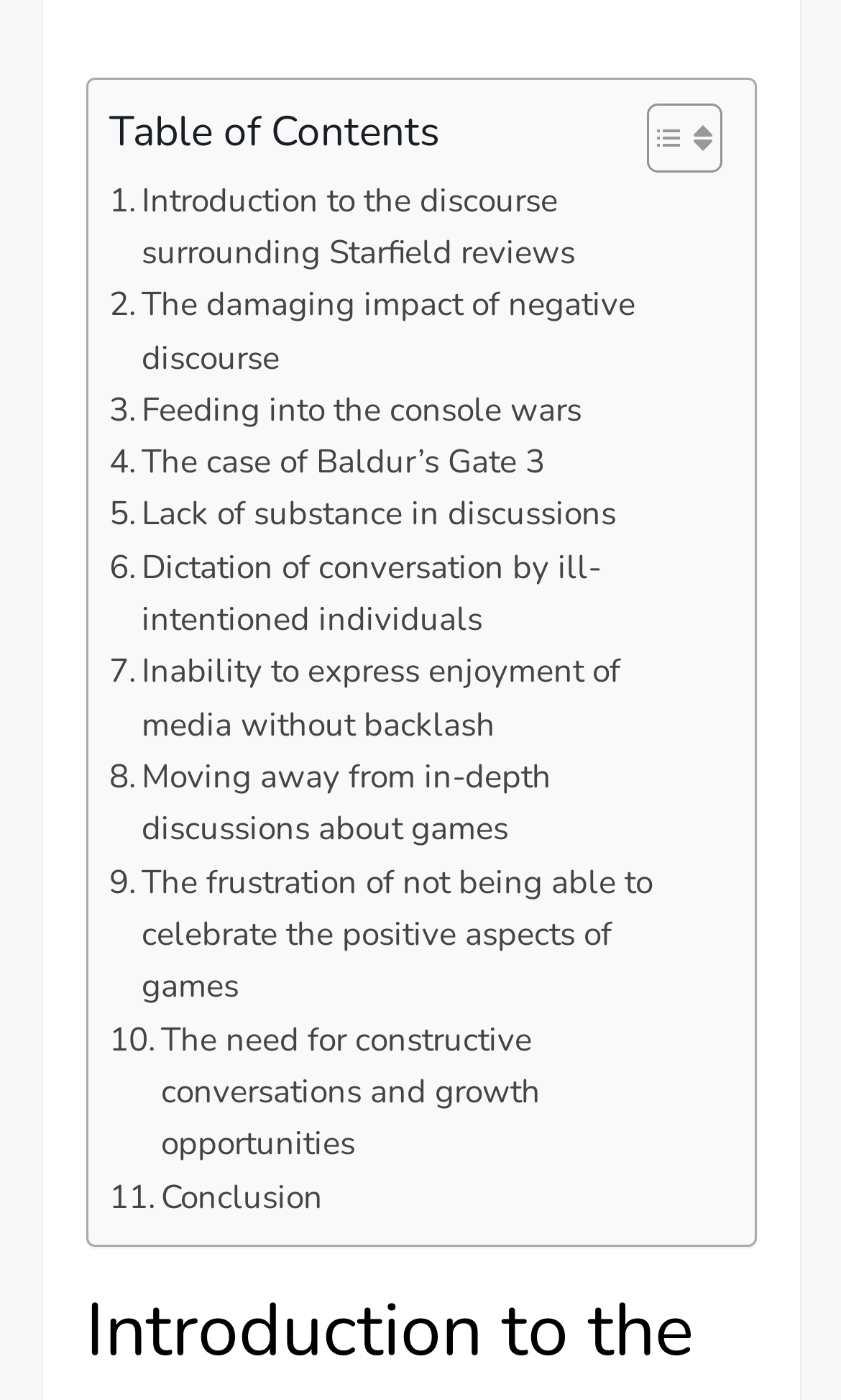What is the main topic of this webpage?
Relying on the image, give a concise answer in one word or a brief phrase.

Starfield reviews